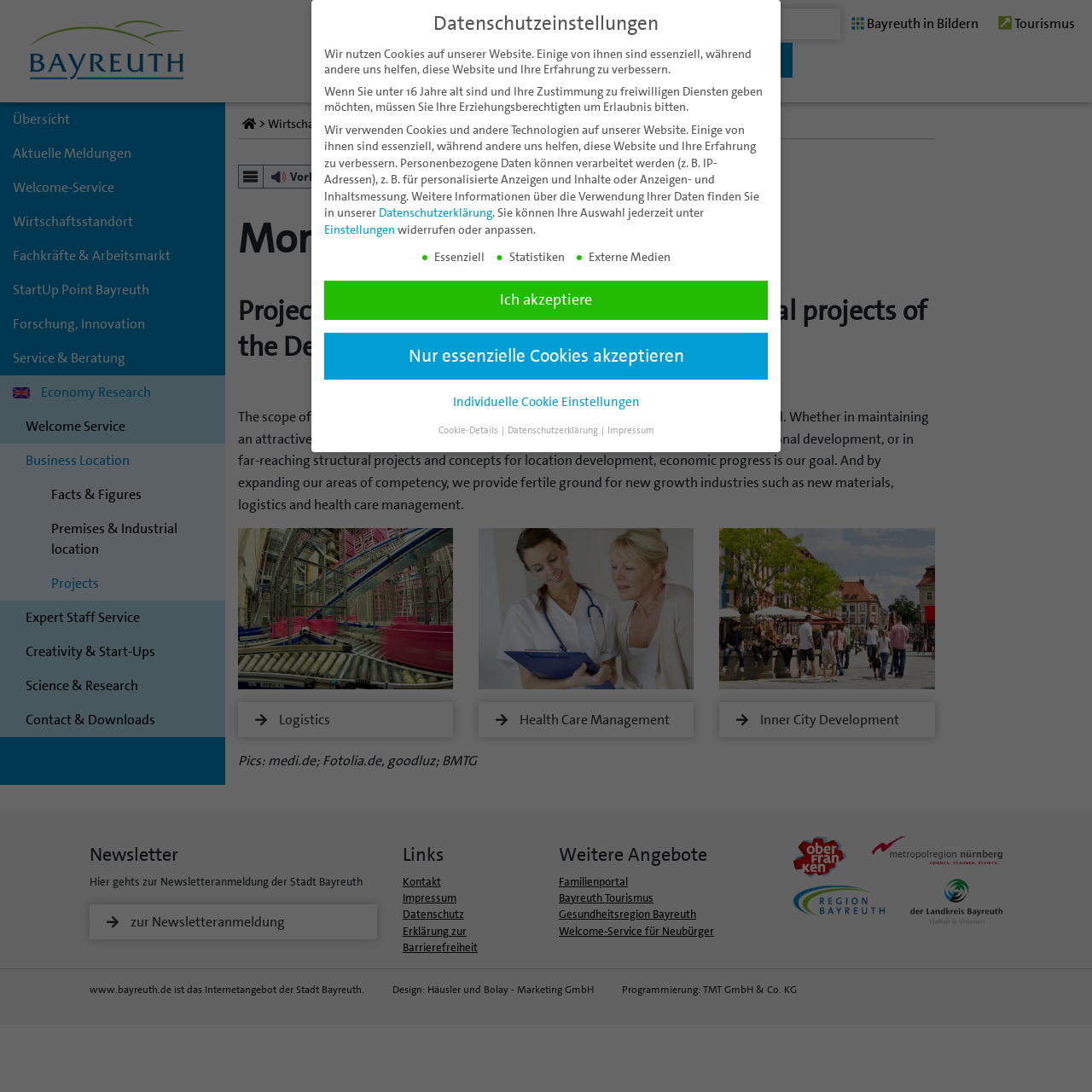Kindly determine the bounding box coordinates of the area that needs to be clicked to fulfill this instruction: "Read more about projects".

[0.0, 0.519, 0.206, 0.55]